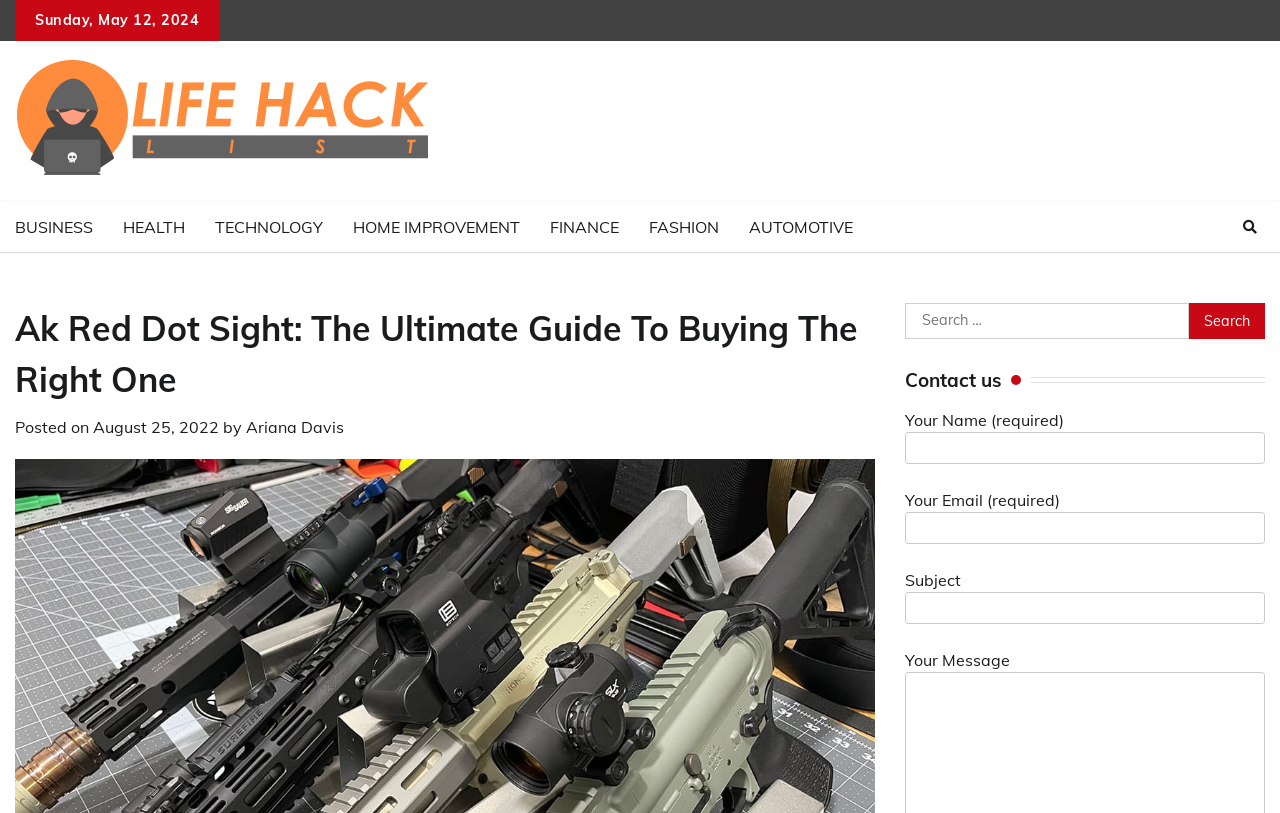What is the purpose of the search box?
Respond with a short answer, either a single word or a phrase, based on the image.

To search for content